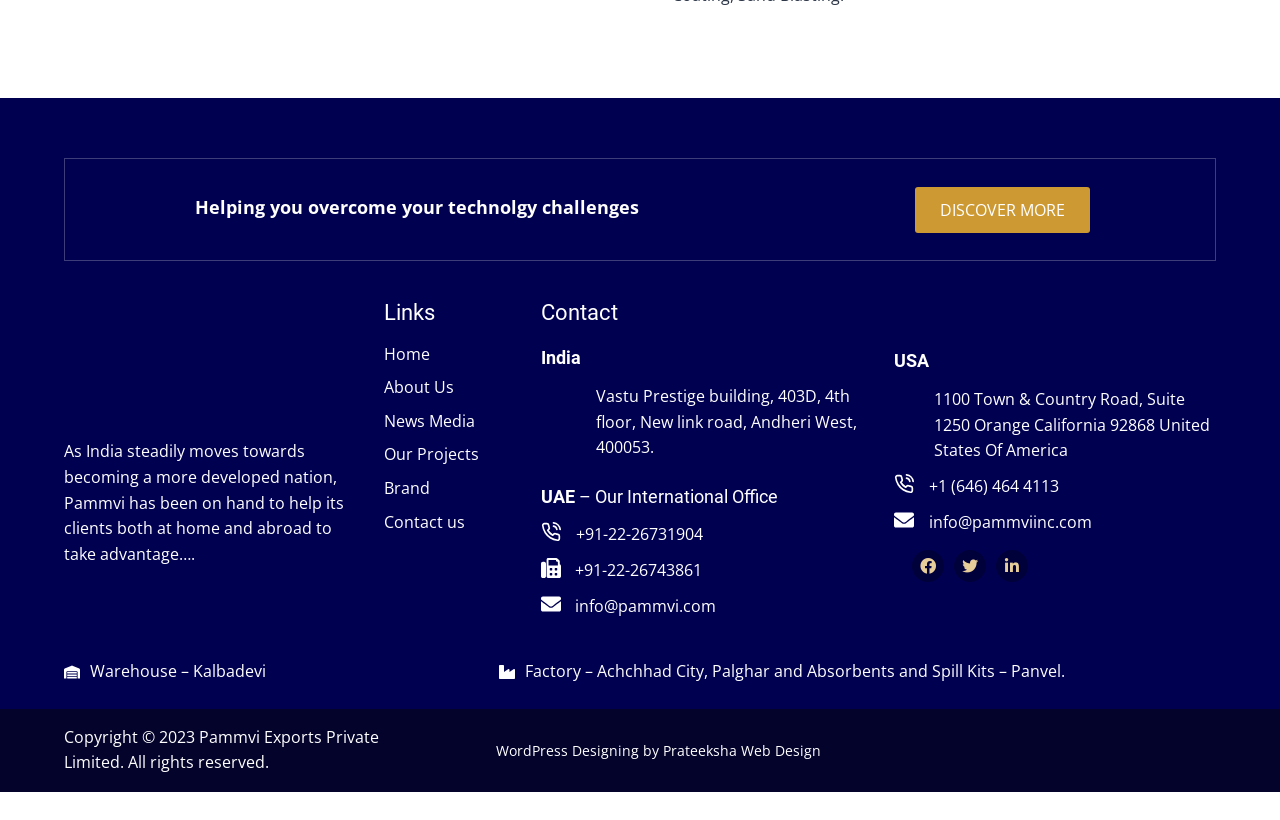Give a one-word or one-phrase response to the question:
What is the phone number of Pammvi's USA office?

+1 (646) 464 4113